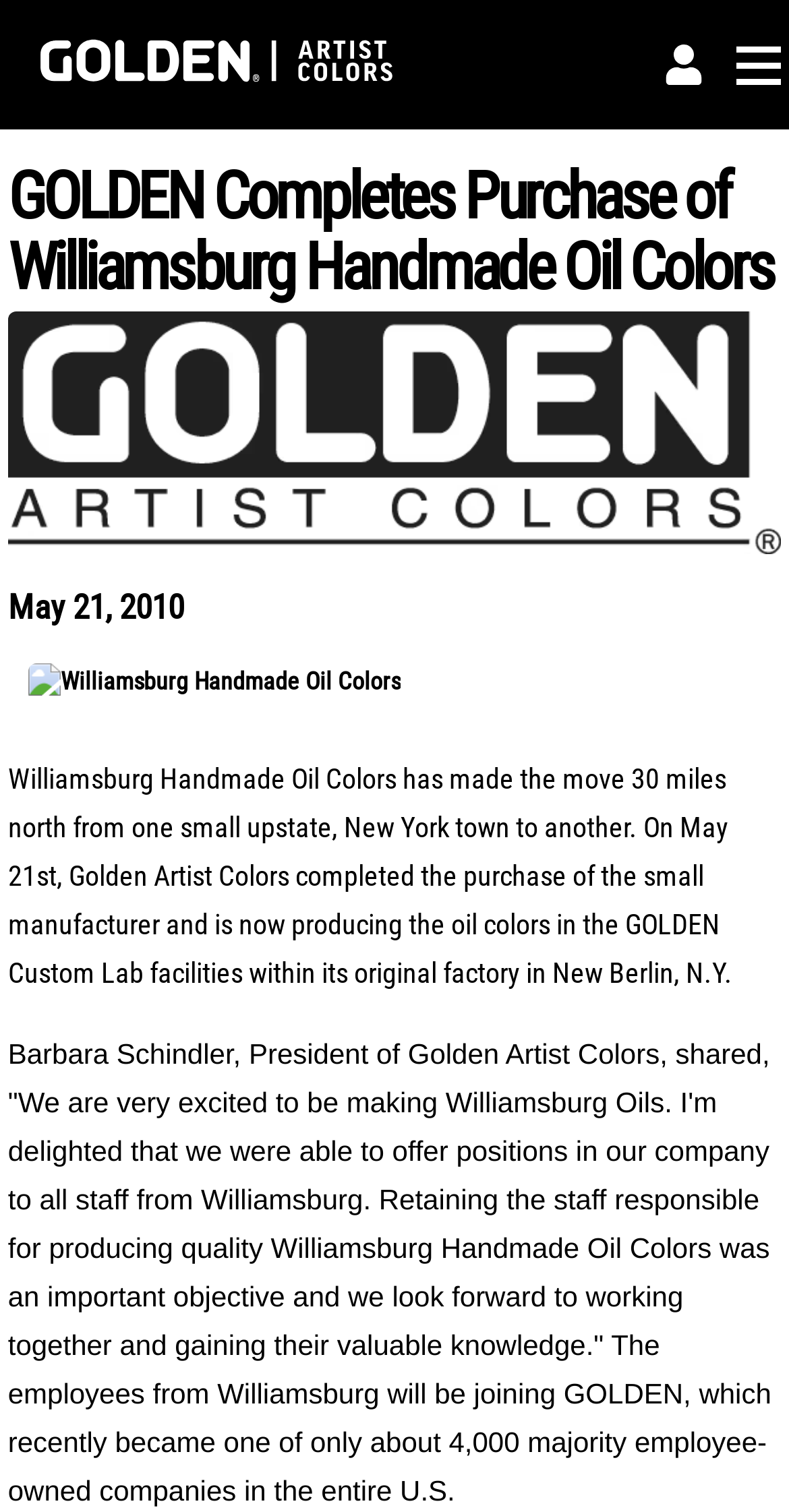Identify and provide the title of the webpage.

GOLDEN Completes Purchase of Williamsburg Handmade Oil Colors